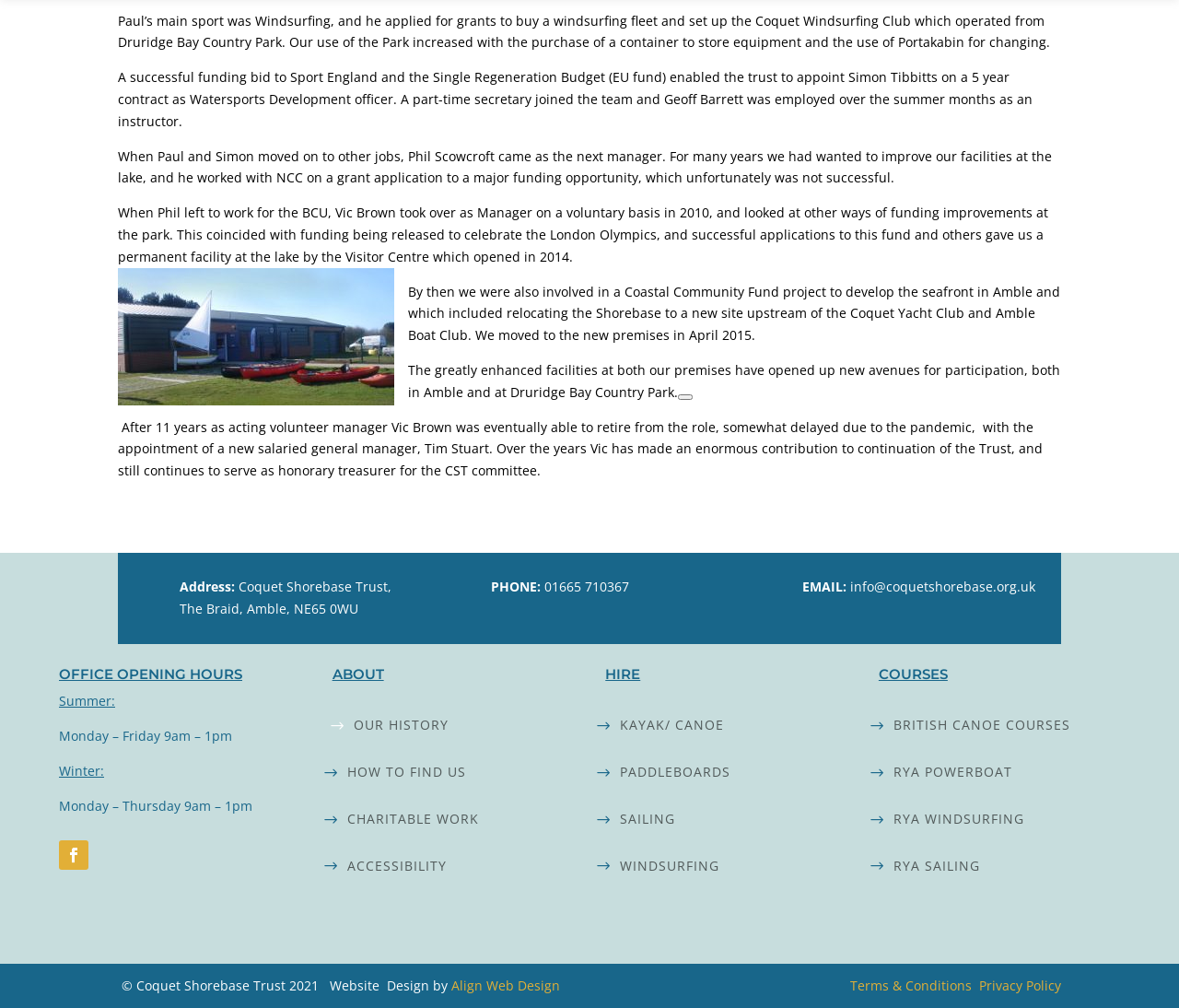Given the description: "How to find us", determine the bounding box coordinates of the UI element. The coordinates should be formatted as four float numbers between 0 and 1, [left, top, right, bottom].

[0.273, 0.756, 0.495, 0.784]